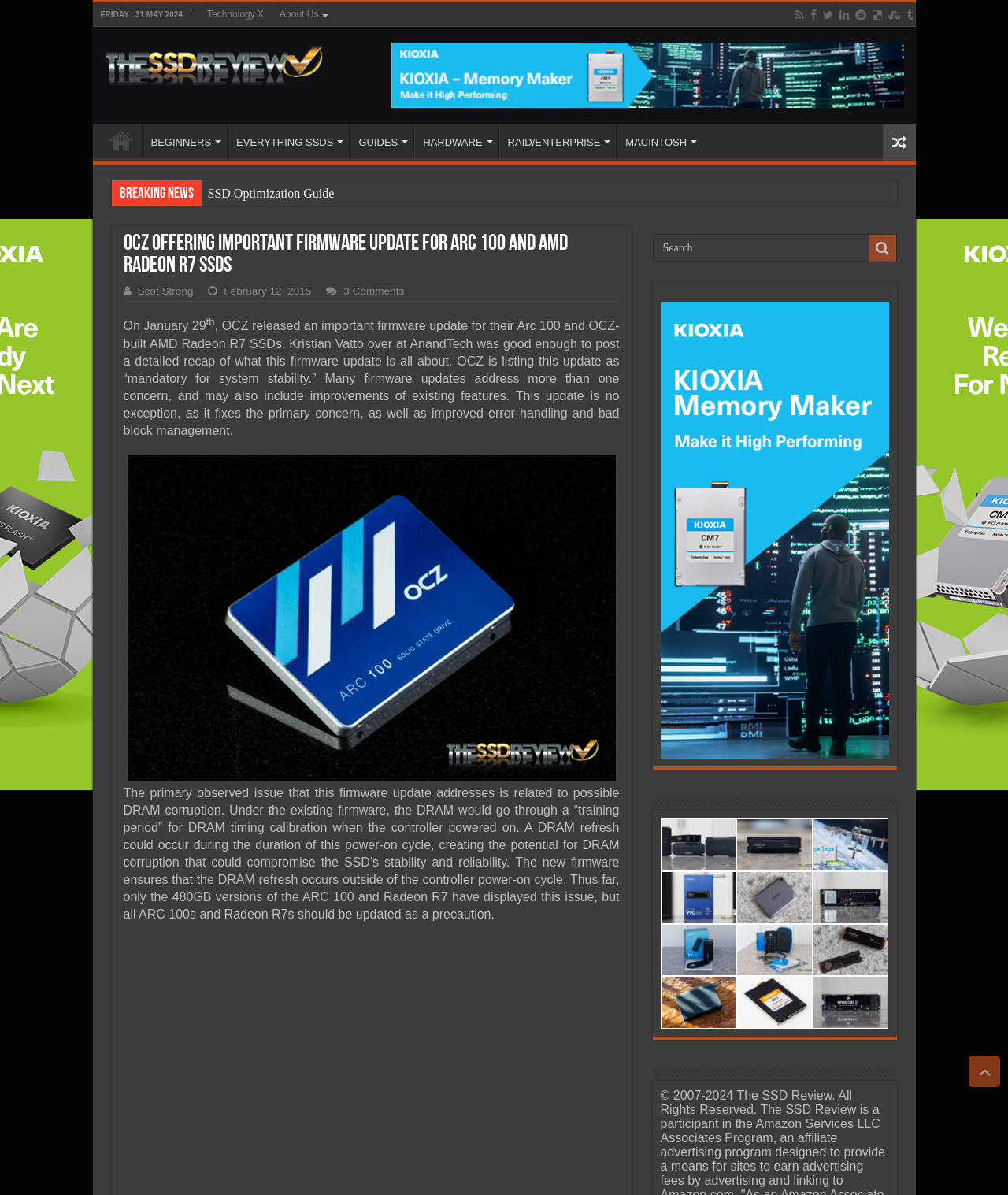Look at the image and write a detailed answer to the question: 
What is the primary issue addressed by the firmware update?

I found the primary issue addressed by the firmware update by reading the static text element that explains the firmware update, which mentions that the primary observed issue is related to possible DRAM corruption.